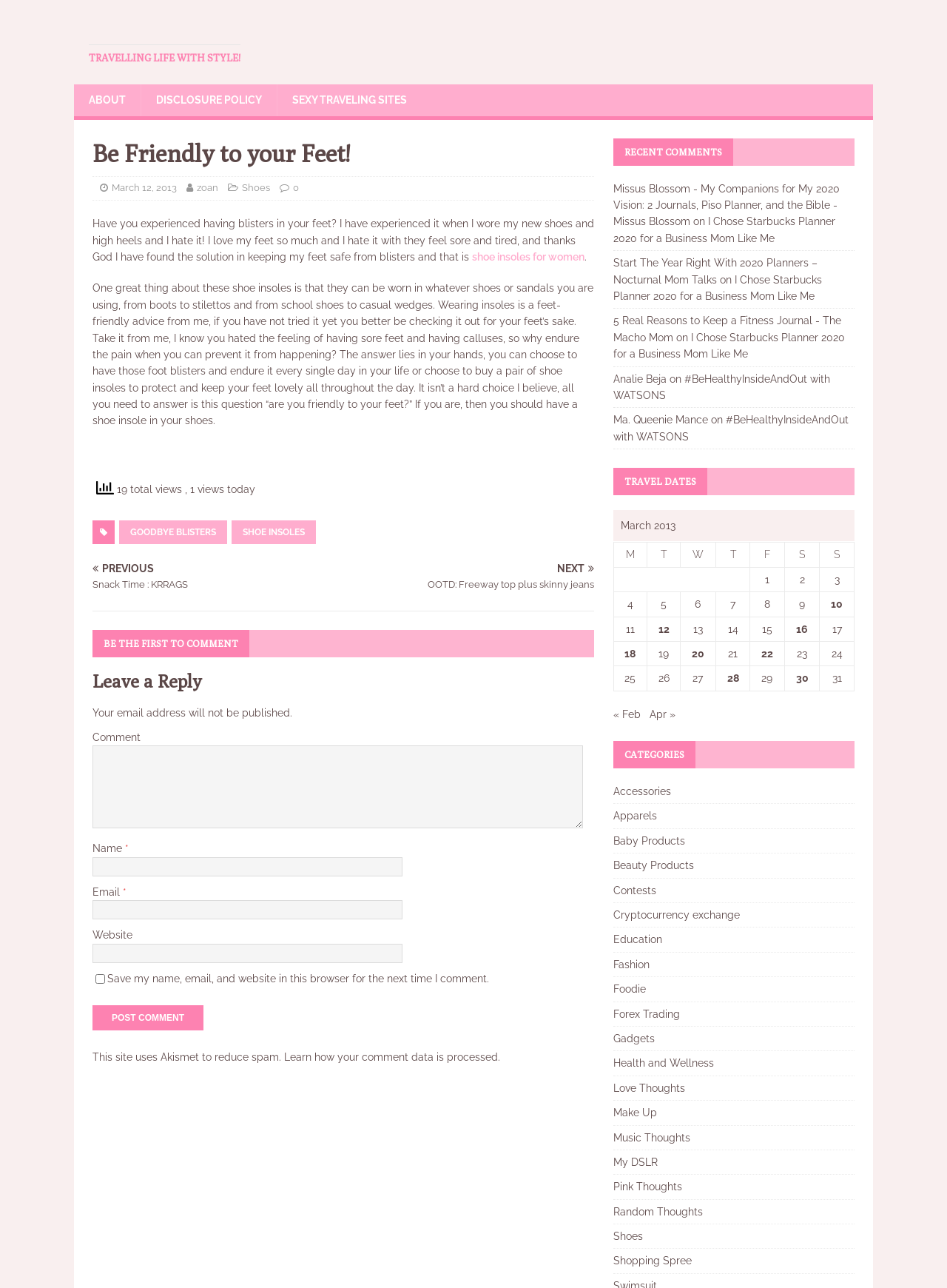Determine the bounding box coordinates for the clickable element to execute this instruction: "Leave a comment". Provide the coordinates as four float numbers between 0 and 1, i.e., [left, top, right, bottom].

[0.098, 0.579, 0.616, 0.643]